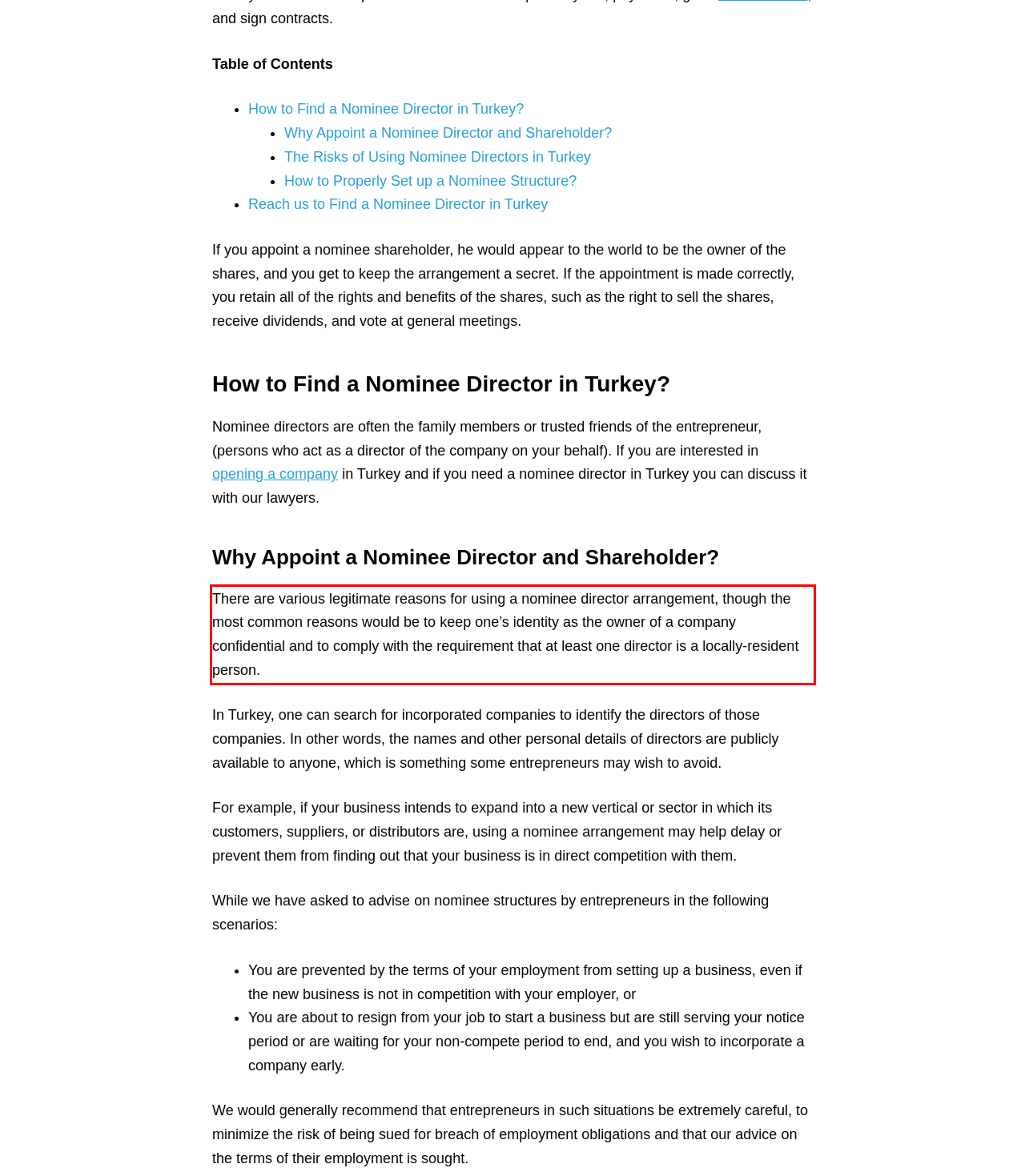Review the screenshot of the webpage and recognize the text inside the red rectangle bounding box. Provide the extracted text content.

There are various legitimate reasons for using a nominee director arrangement, though the most common reasons would be to keep one’s identity as the owner of a company confidential and to comply with the requirement that at least one director is a locally-resident person.